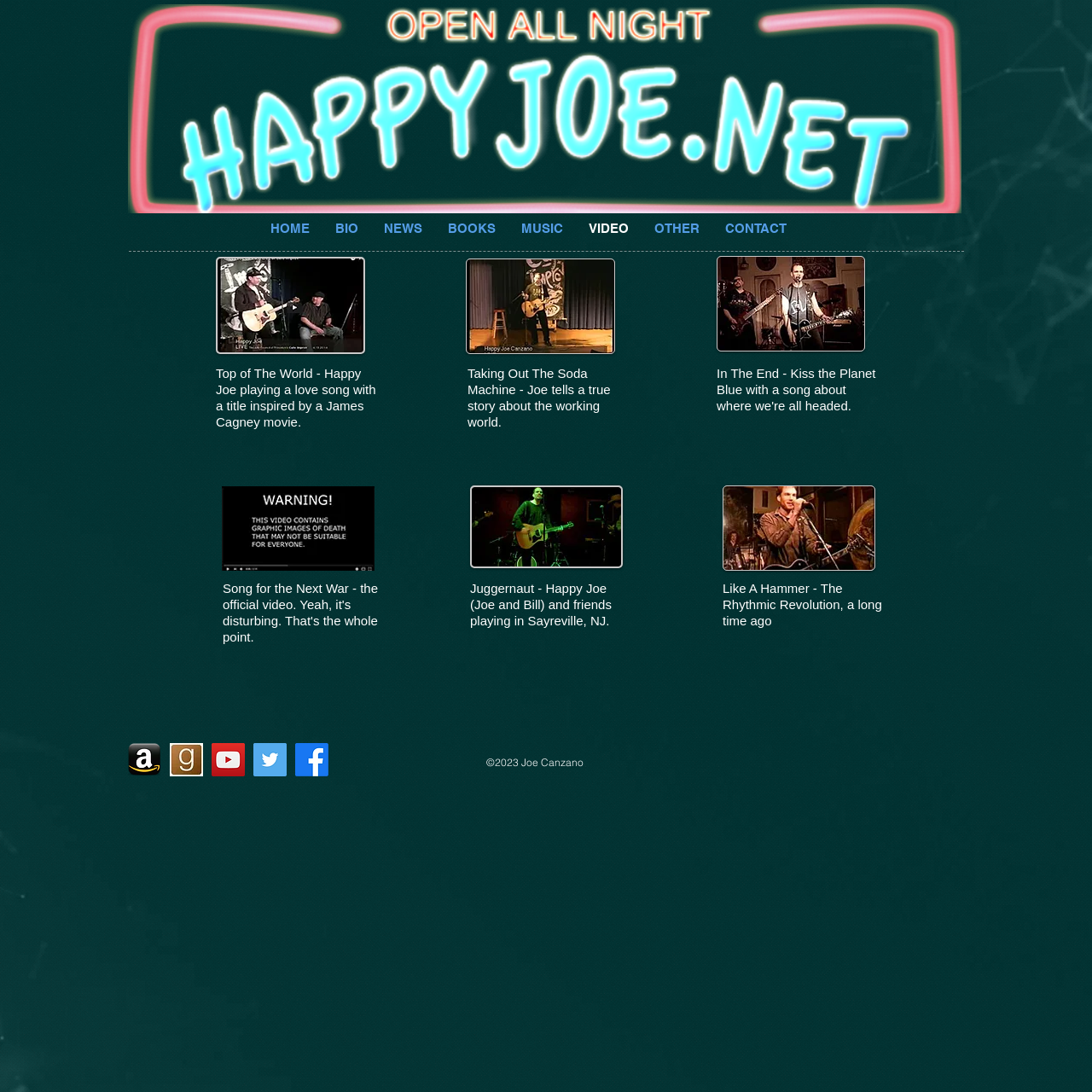Please examine the image and provide a detailed answer to the question: How many navigation links are there?

There are 8 navigation links, which are HOME, BIO, NEWS, BOOKS, MUSIC, VIDEO, OTHER, and CONTACT, which are indicated by the link elements under the navigation element.